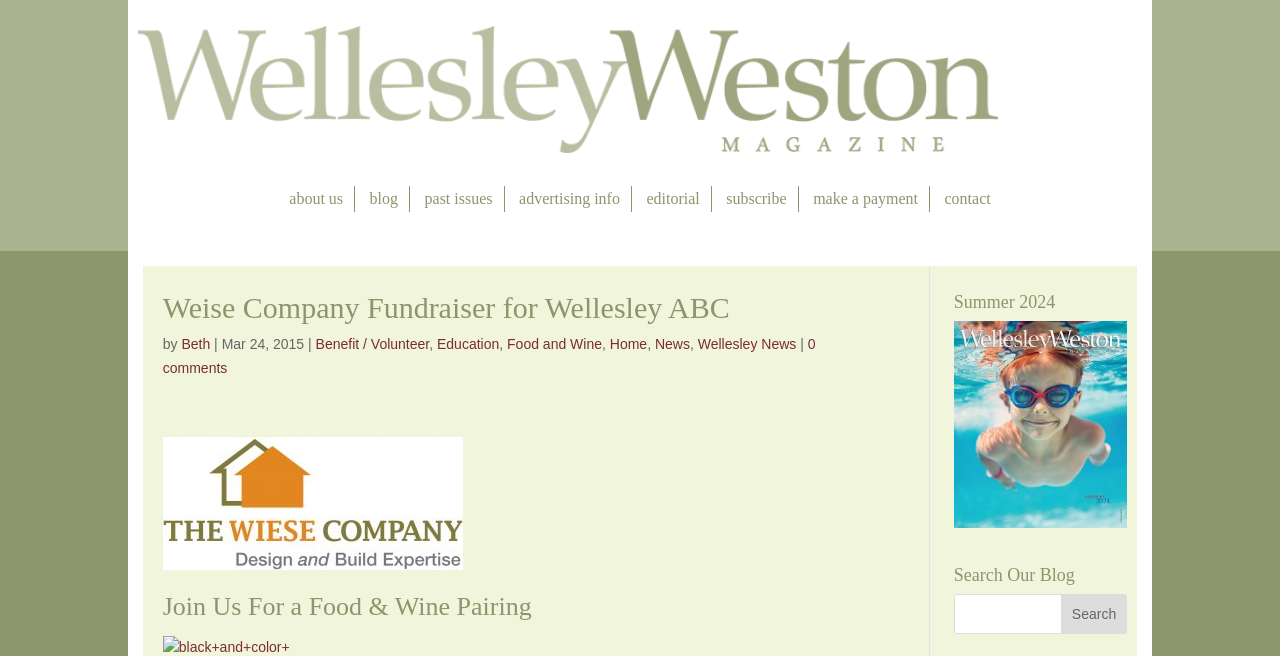What is the date of the article?
Observe the image and answer the question with a one-word or short phrase response.

Mar 24, 2015